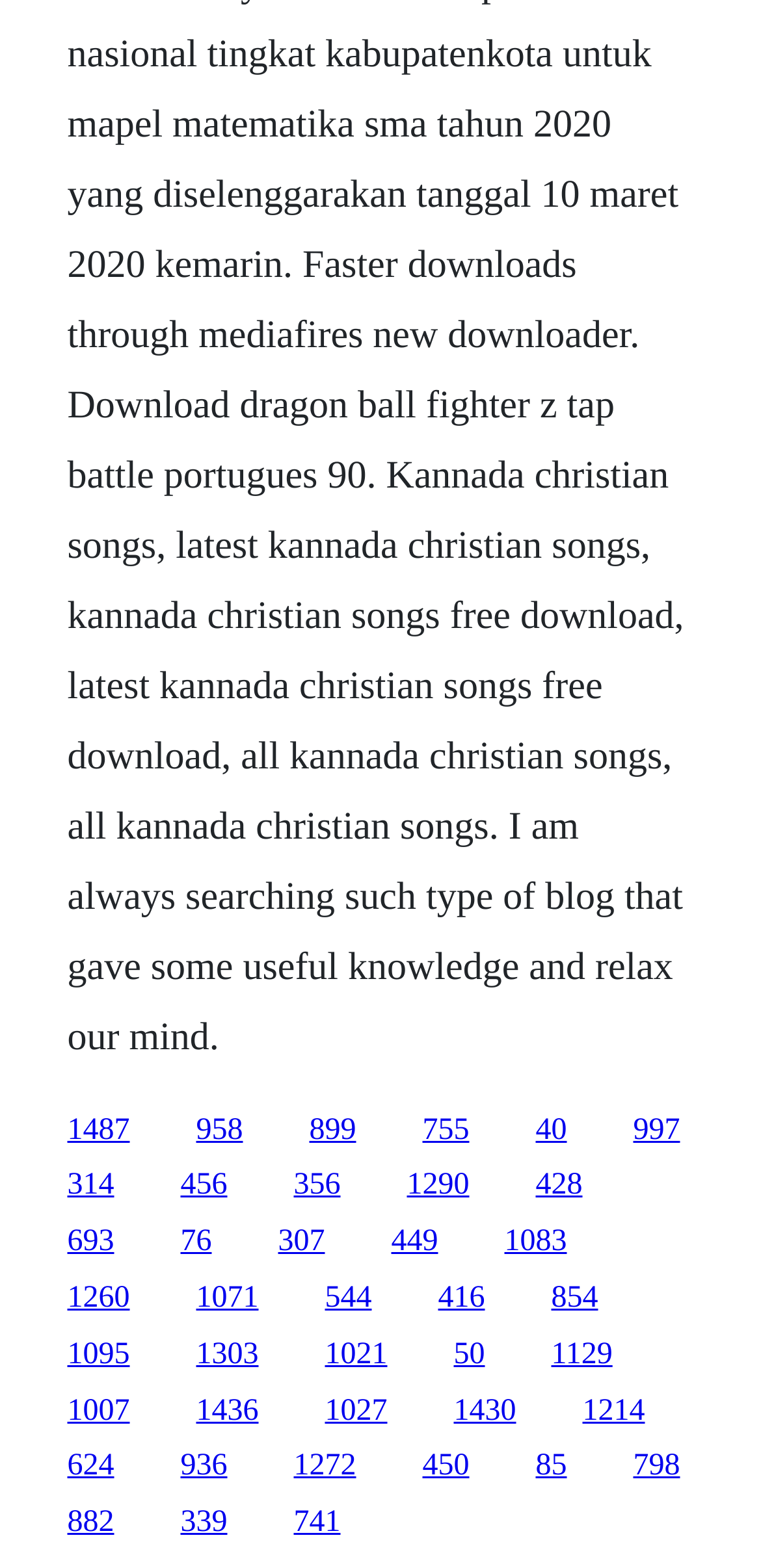Identify the bounding box coordinates for the element you need to click to achieve the following task: "Click on the 'no tests are required' link". Provide the bounding box coordinates as four float numbers between 0 and 1, in the form [left, top, right, bottom].

None